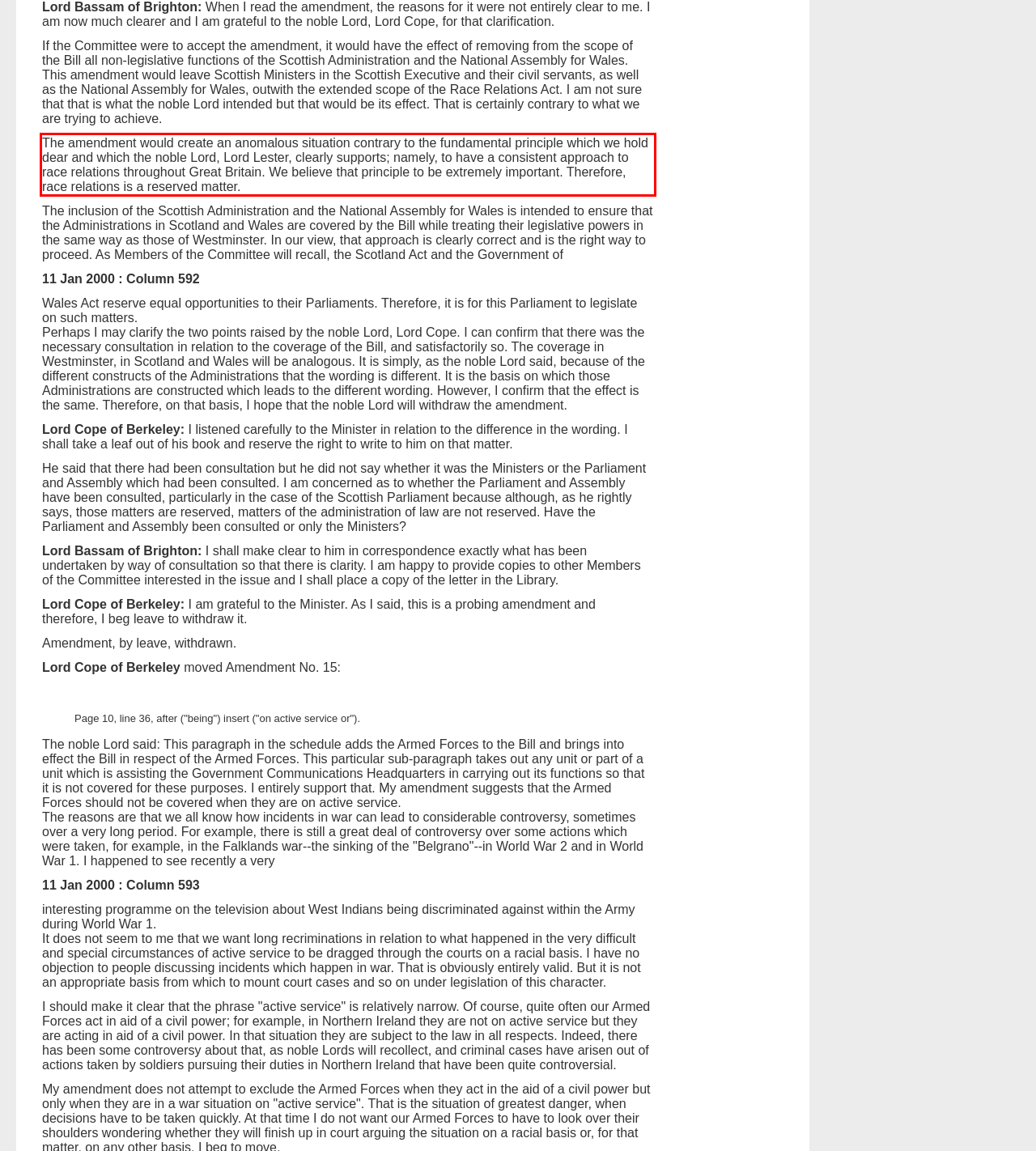Your task is to recognize and extract the text content from the UI element enclosed in the red bounding box on the webpage screenshot.

The amendment would create an anomalous situation contrary to the fundamental principle which we hold dear and which the noble Lord, Lord Lester, clearly supports; namely, to have a consistent approach to race relations throughout Great Britain. We believe that principle to be extremely important. Therefore, race relations is a reserved matter.